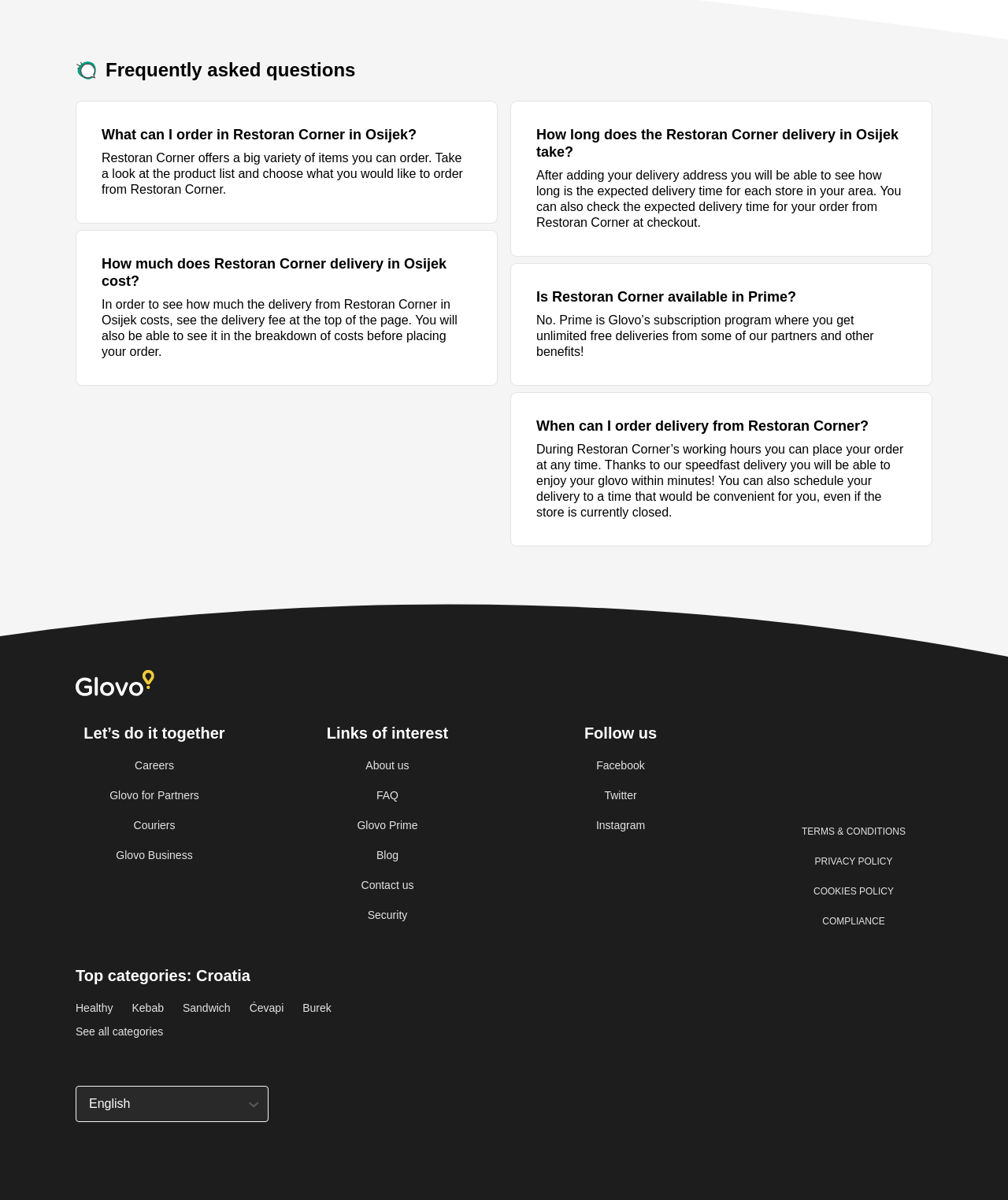Please provide a comprehensive response to the question based on the details in the image: What is the name of the subscription program mentioned?

The question is asking about the name of the subscription program mentioned. By reading the StaticText elements, we can see that the subscription program mentioned is Prime, which is Glovo's subscription program.